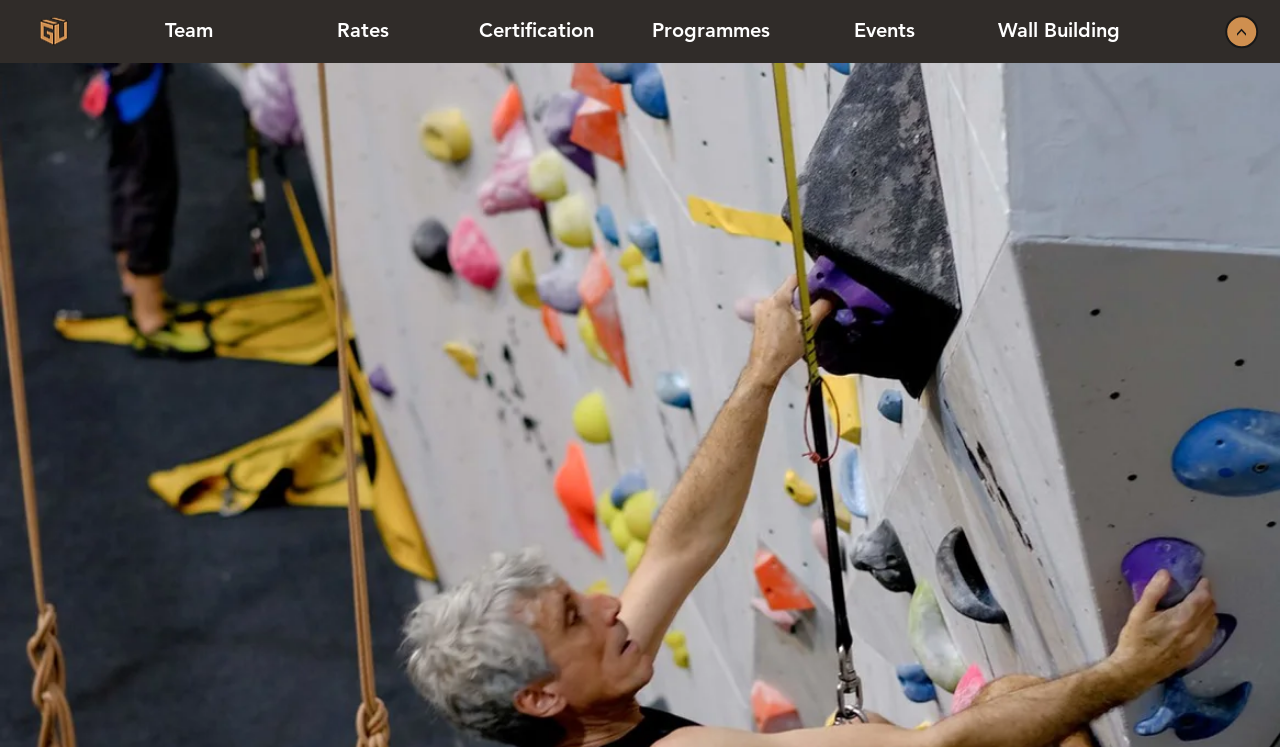What is the purpose of the '<' link?
Provide a short answer using one word or a brief phrase based on the image.

Go back